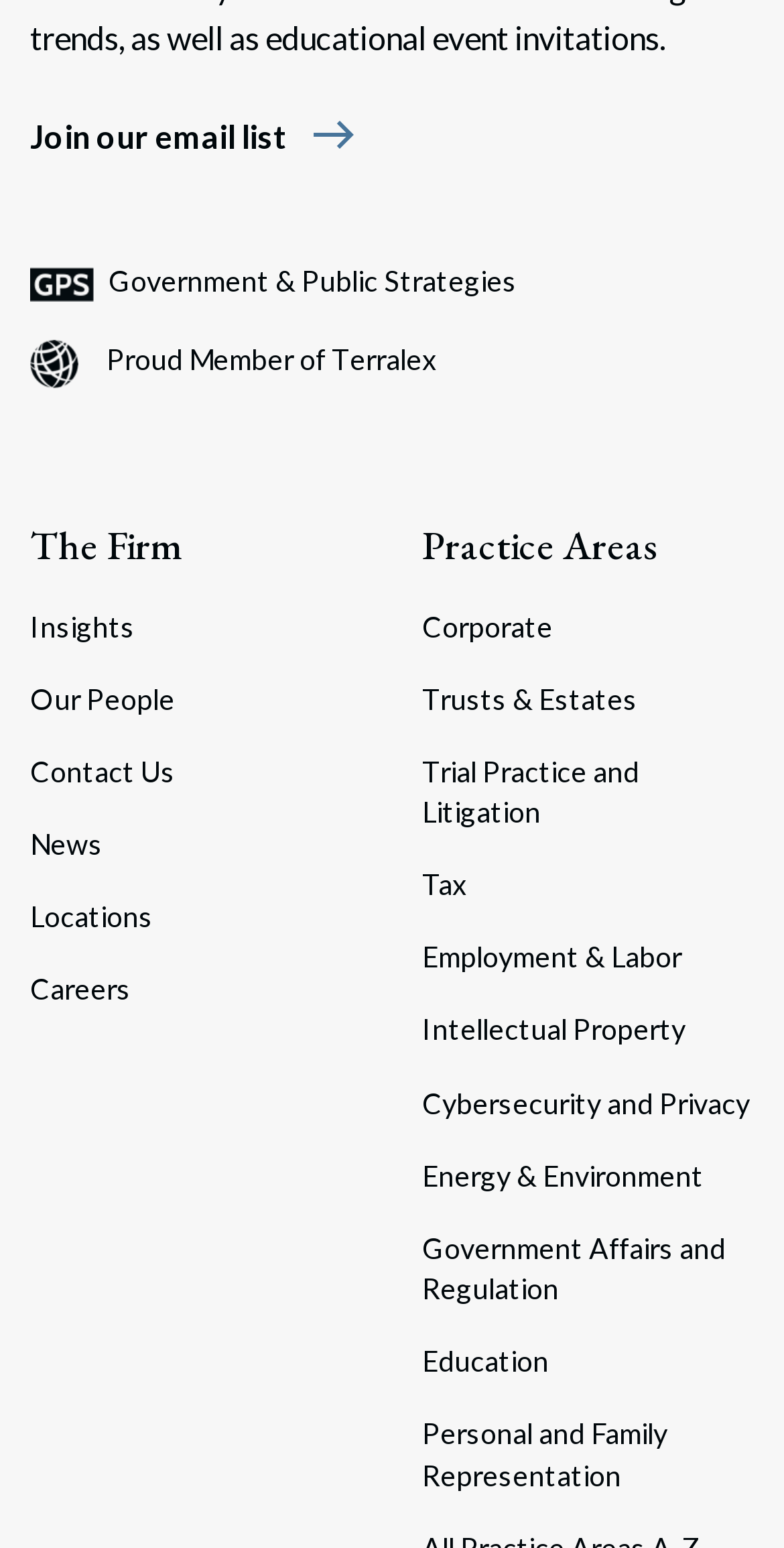How many practice areas are listed?
Give a comprehensive and detailed explanation for the question.

I counted the links in the bottom section, starting from 'Practice Areas' to 'Personal and Family Representation', and found 12 practice areas listed.